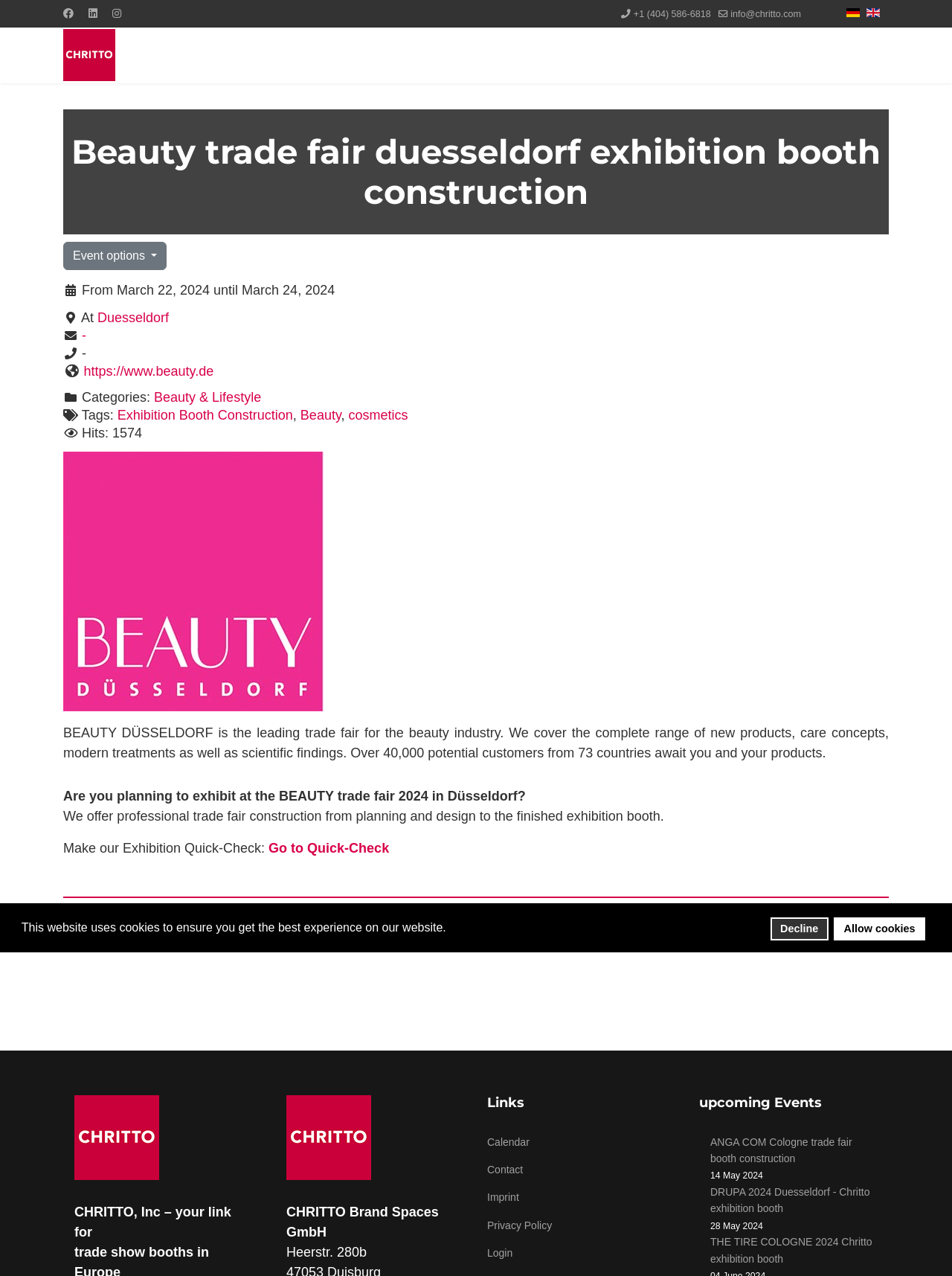What is the company name of the exhibition booth constructor?
Based on the screenshot, give a detailed explanation to answer the question.

I found the answer by looking at the image 'CHRITTO Messebau' which is located at the top of the webpage, and also by looking at the text 'CHRITTO, Inc.' which is located at the bottom of the webpage.